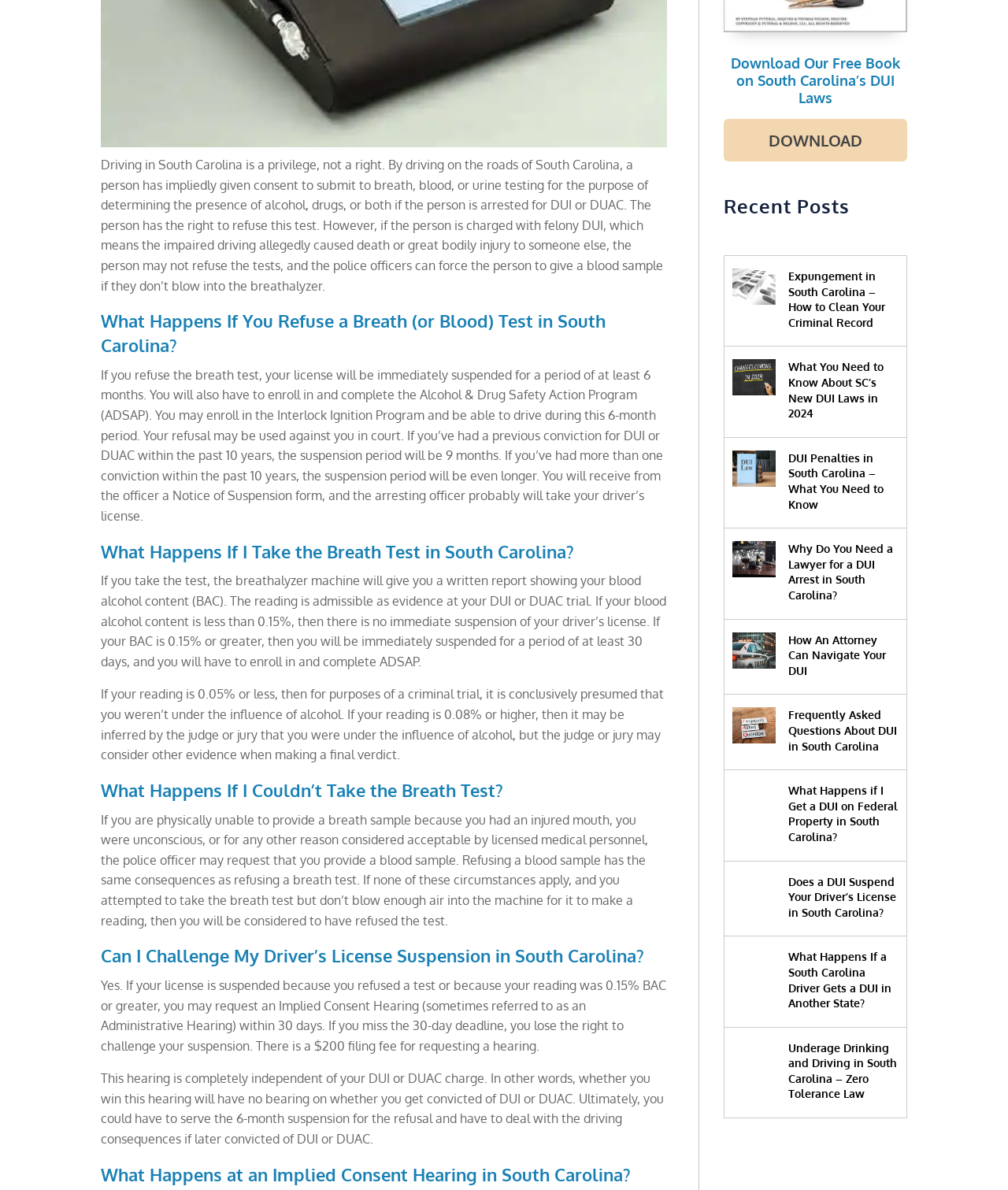Provide the bounding box coordinates of the HTML element described as: "DOWNLOAD". The bounding box coordinates should be four float numbers between 0 and 1, i.e., [left, top, right, bottom].

[0.718, 0.1, 0.9, 0.136]